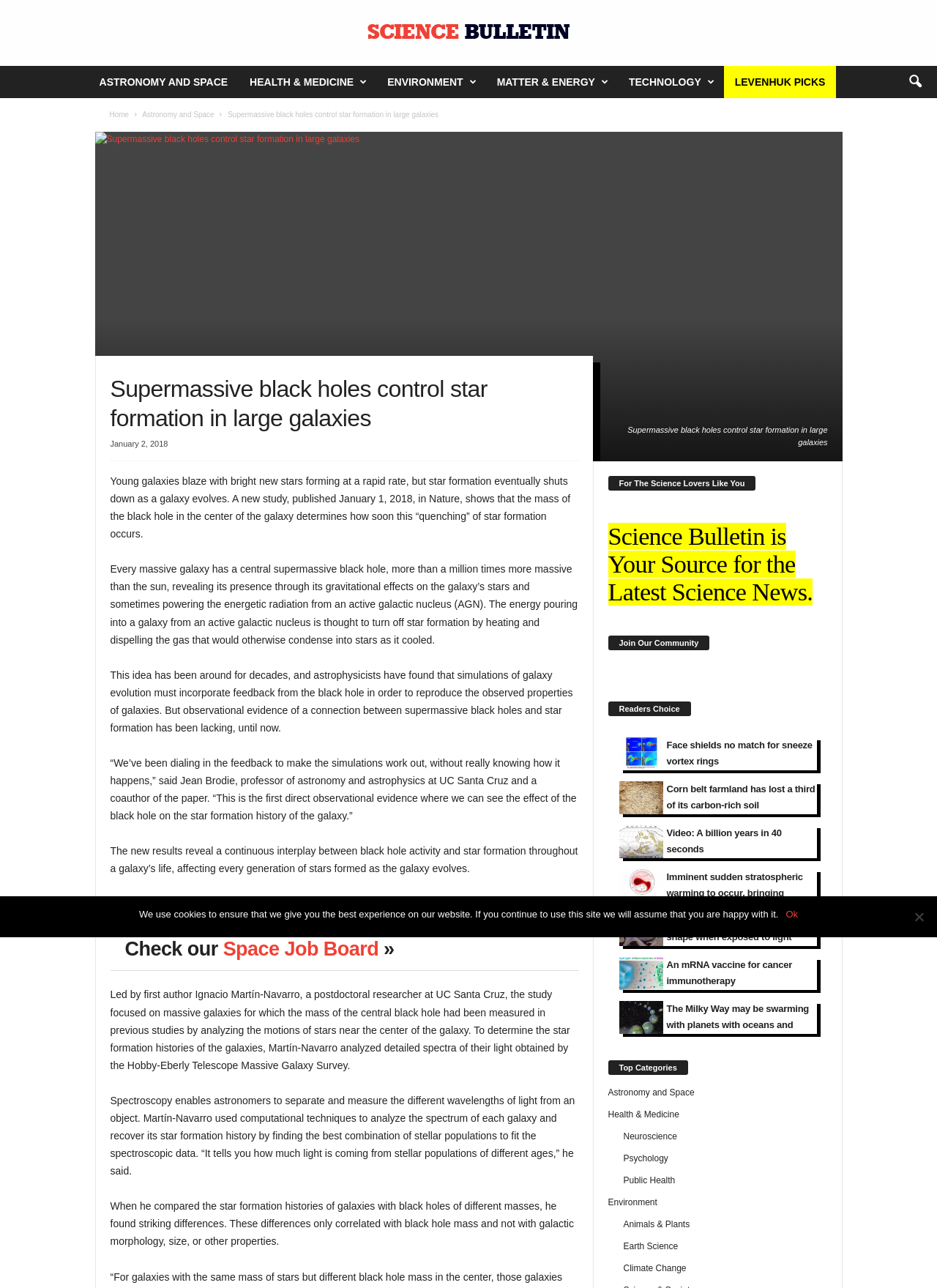Please specify the bounding box coordinates of the area that should be clicked to accomplish the following instruction: "Check the 'Space Job Board'". The coordinates should consist of four float numbers between 0 and 1, i.e., [left, top, right, bottom].

[0.238, 0.729, 0.404, 0.746]